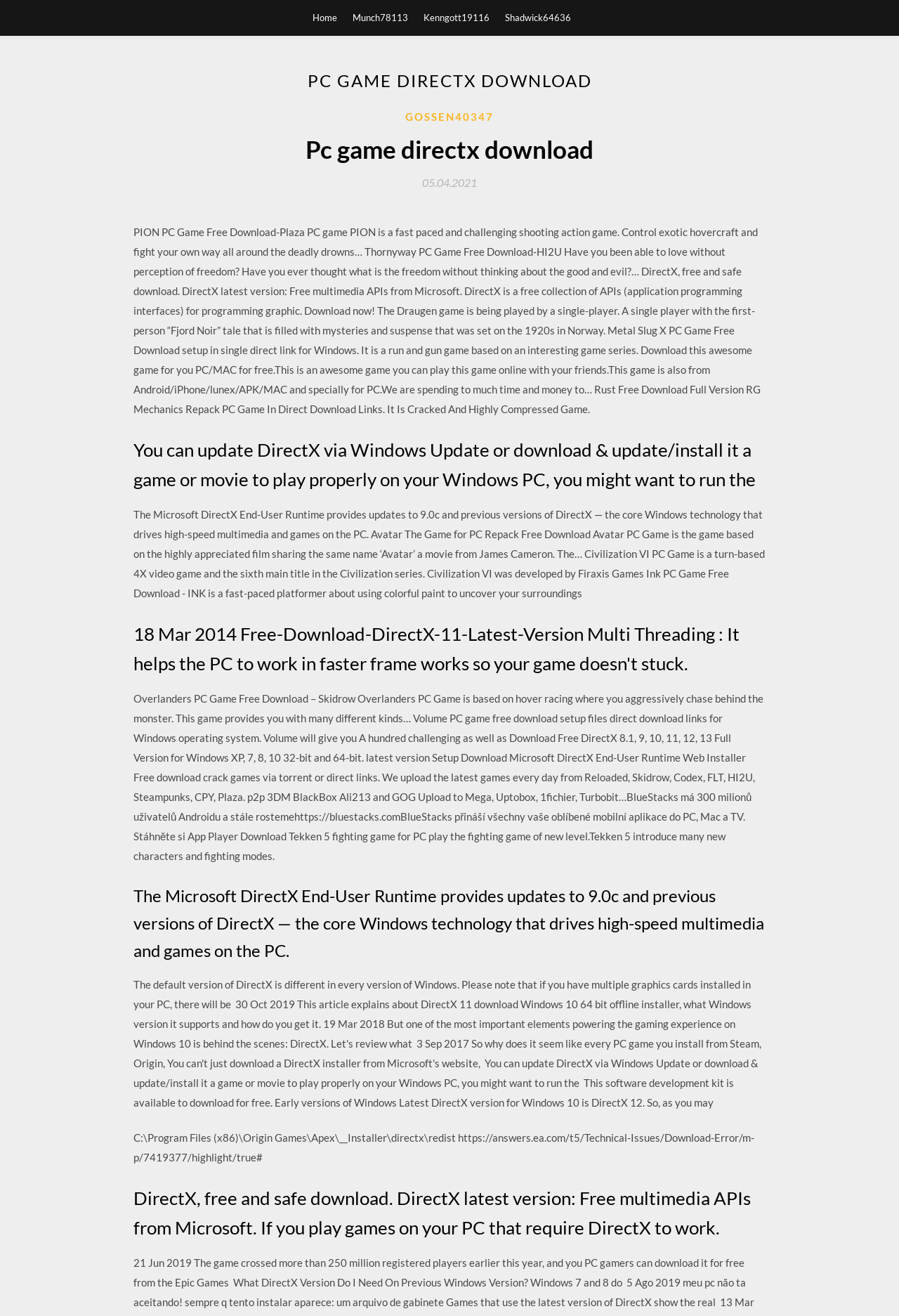How many links are in the top navigation bar?
Using the image as a reference, answer the question in detail.

I counted the number of links in the top navigation bar, which are 'Home', 'Munch78113', 'Kenngott19116', and 'Shadwick64636', so there are 4 links in total.